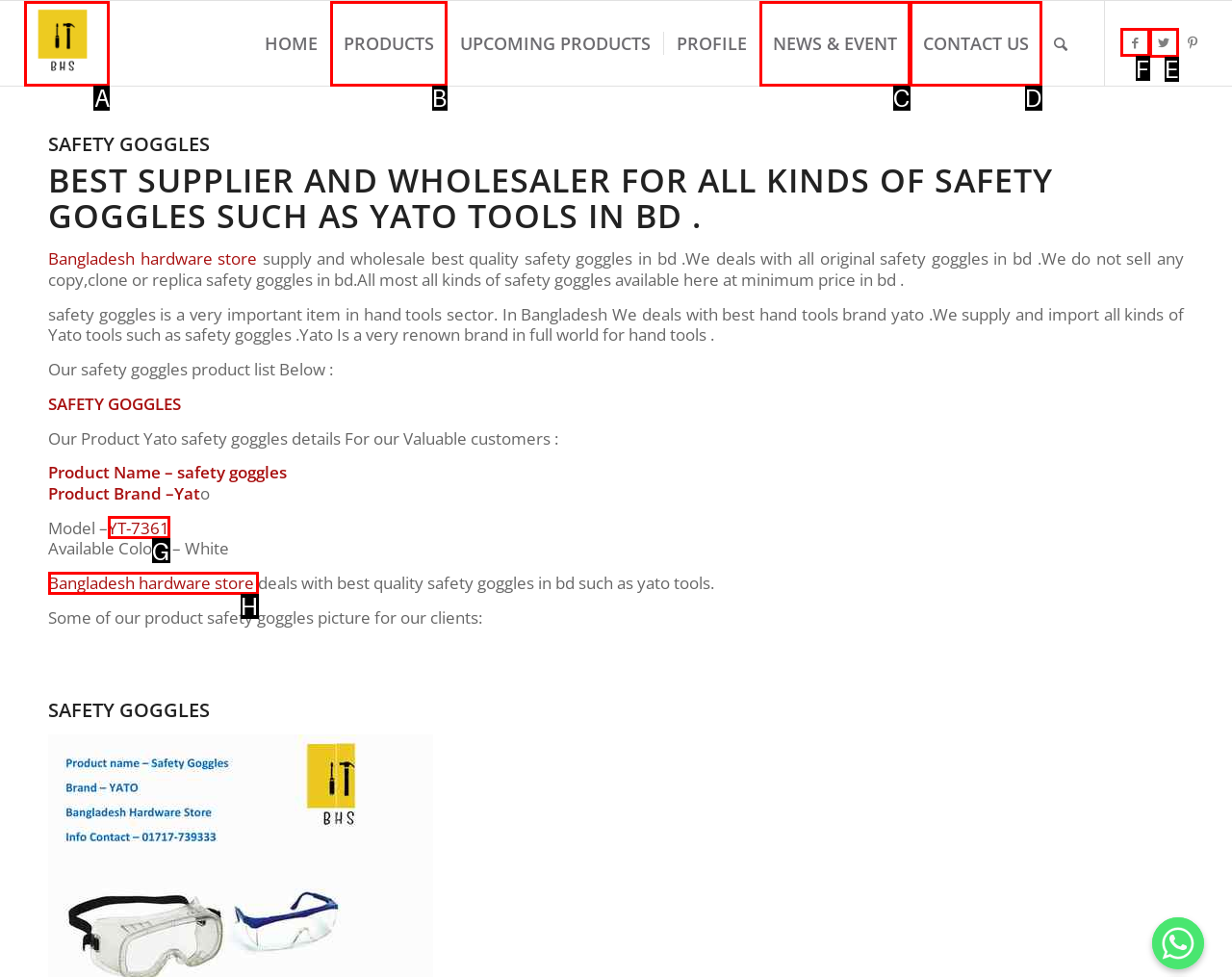Identify the letter of the option to click in order to Visit Facebook page. Answer with the letter directly.

F